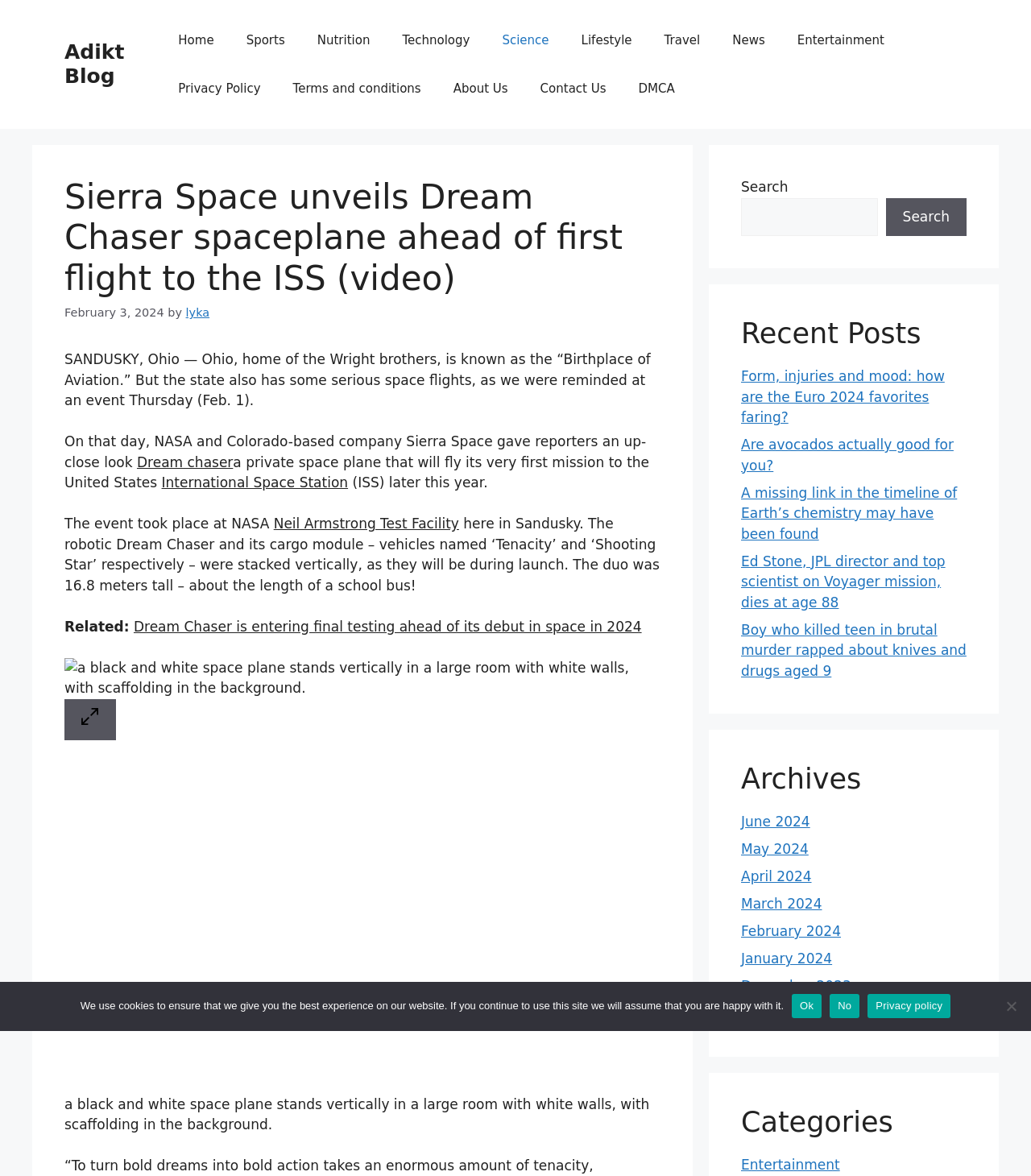How tall is the duo of Dream Chaser and its cargo module?
Refer to the image and offer an in-depth and detailed answer to the question.

The article states that the duo was 16.8 meters tall – about the length of a school bus!